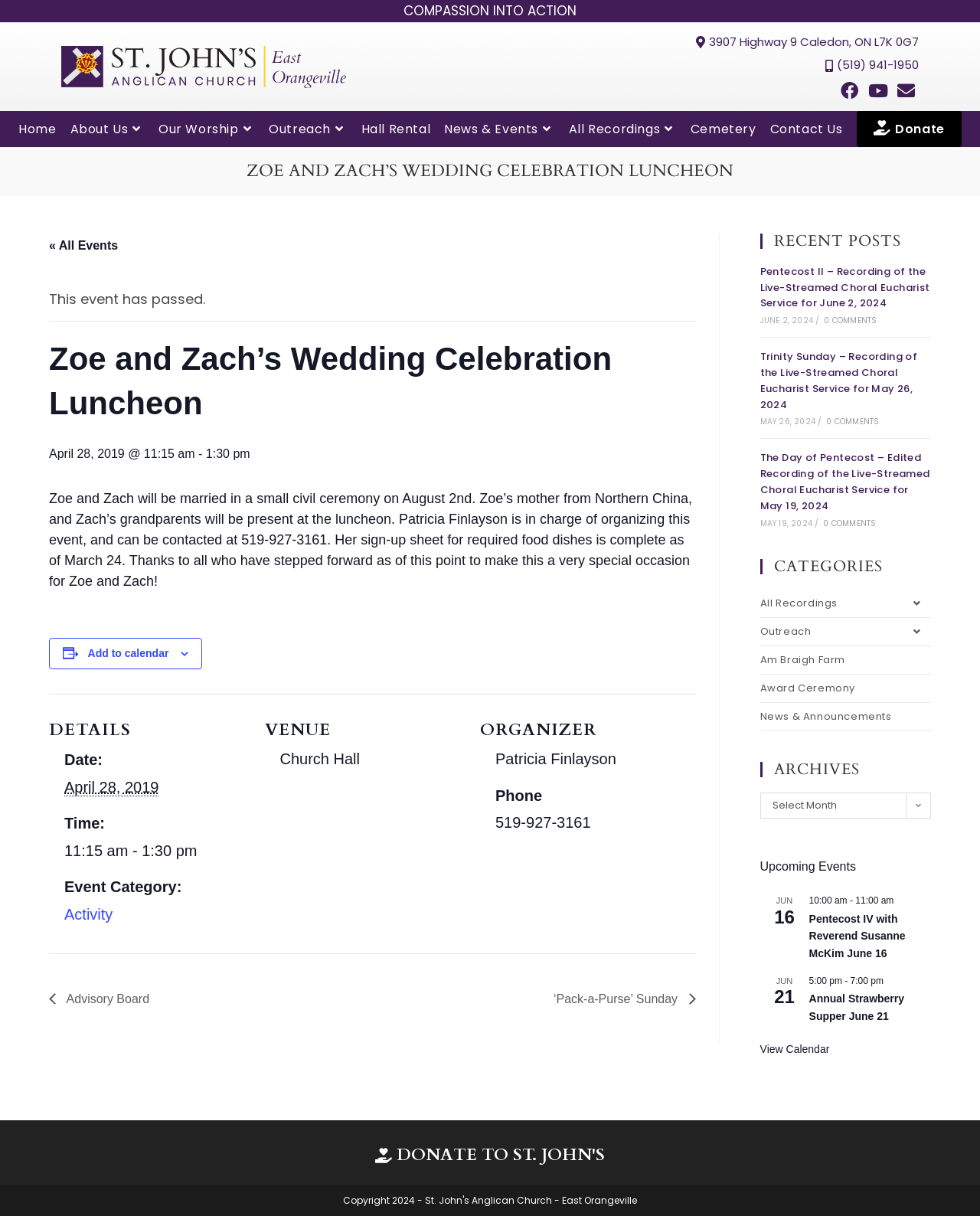Please determine the bounding box coordinates for the element that should be clicked to follow these instructions: "Visit the 'Home' page".

[0.012, 0.091, 0.065, 0.121]